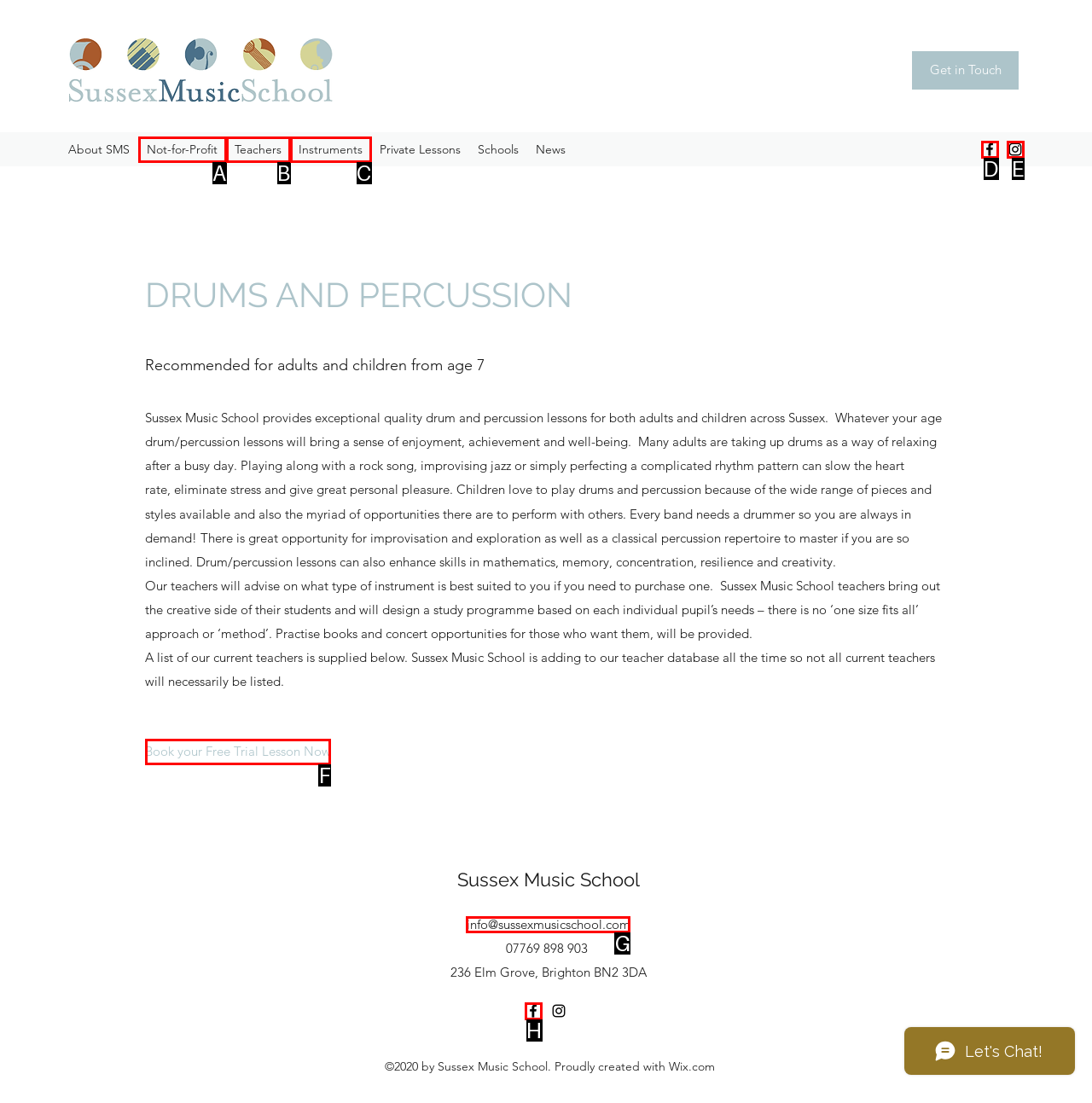Indicate which UI element needs to be clicked to fulfill the task: Click the 'Book your Free Trial Lesson Now' button
Answer with the letter of the chosen option from the available choices directly.

F